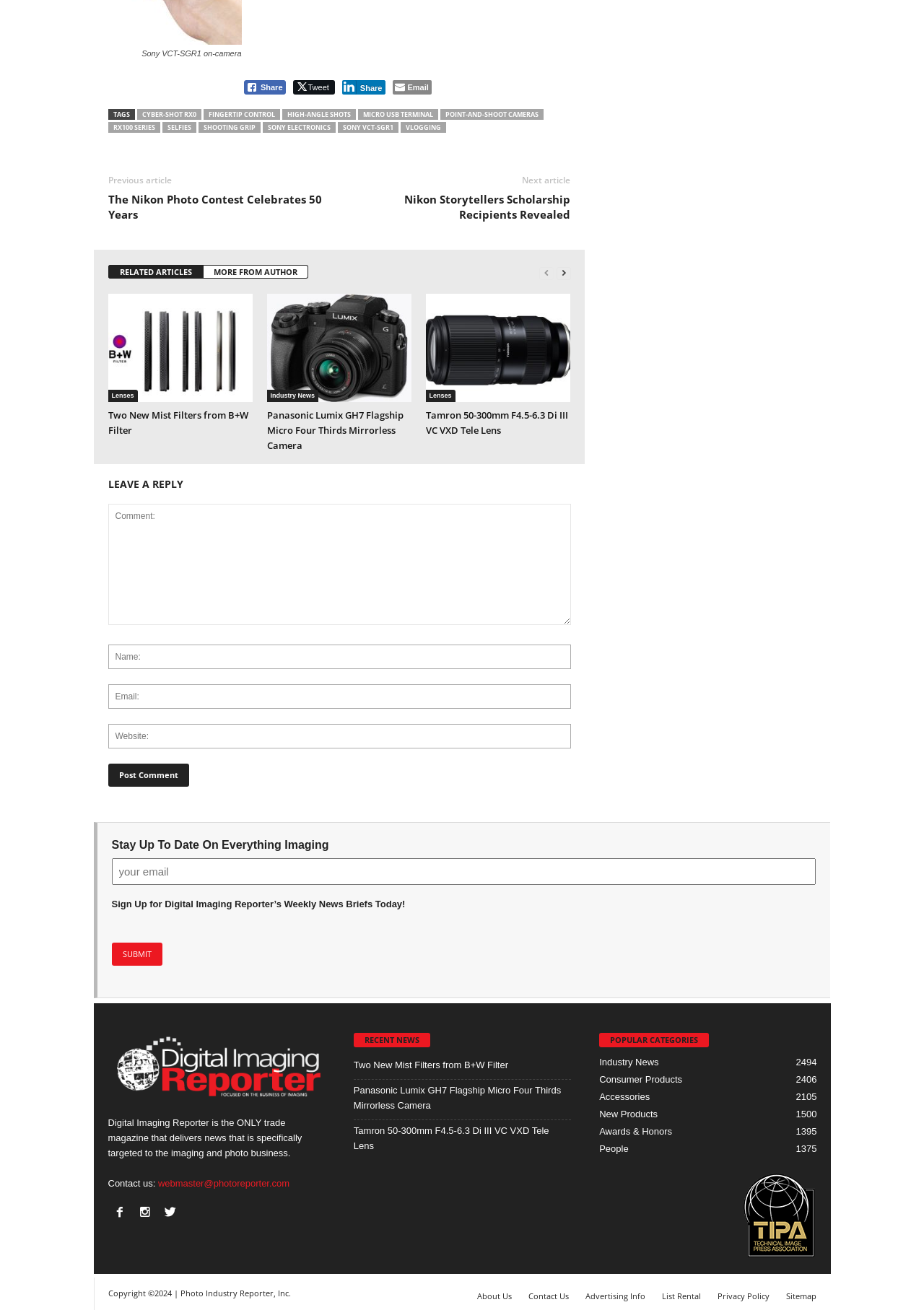Determine the bounding box coordinates for the clickable element to execute this instruction: "Subscribe to newsletter". Provide the coordinates as four float numbers between 0 and 1, i.e., [left, top, right, bottom].

[0.121, 0.64, 0.356, 0.649]